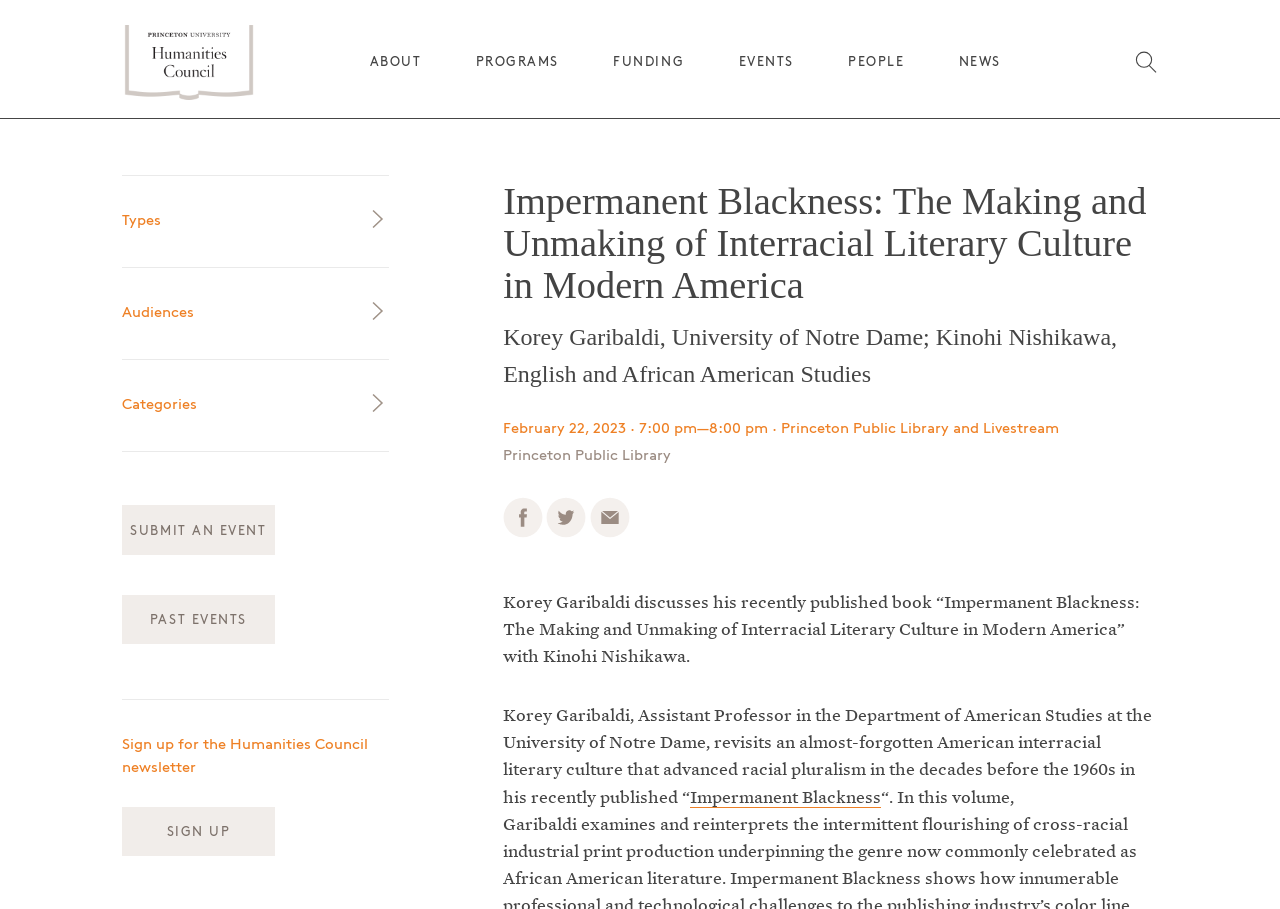Please give the bounding box coordinates of the area that should be clicked to fulfill the following instruction: "Learn about on-the-go snacks for athletes". The coordinates should be in the format of four float numbers from 0 to 1, i.e., [left, top, right, bottom].

None